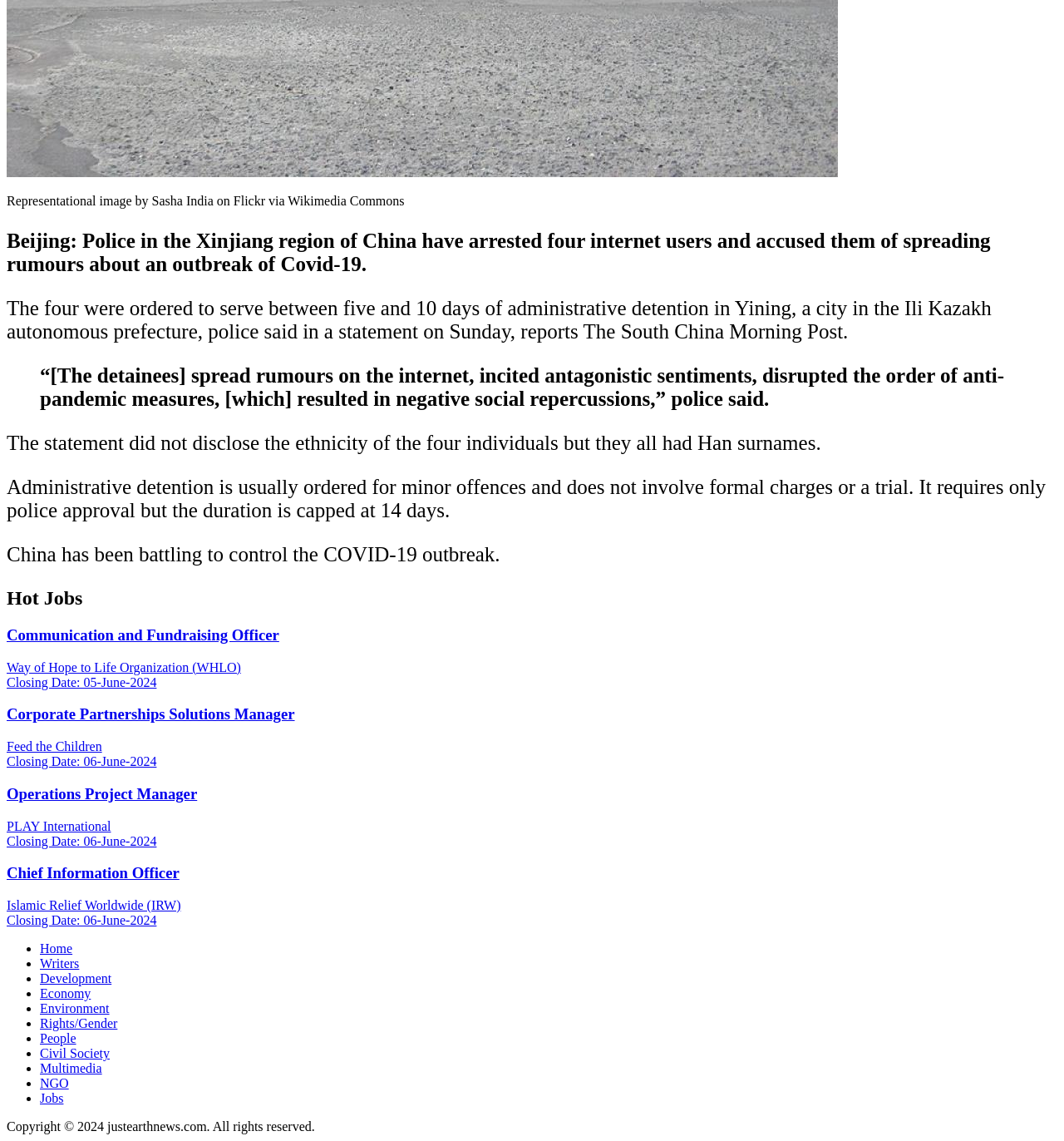What is the duration of administrative detention?
Provide an in-depth and detailed explanation in response to the question.

The duration of administrative detention can be found in the paragraph that explains the concept of administrative detention, which states that it is usually ordered for minor offenses and does not involve formal charges or a trial, and the duration is capped at 14 days.